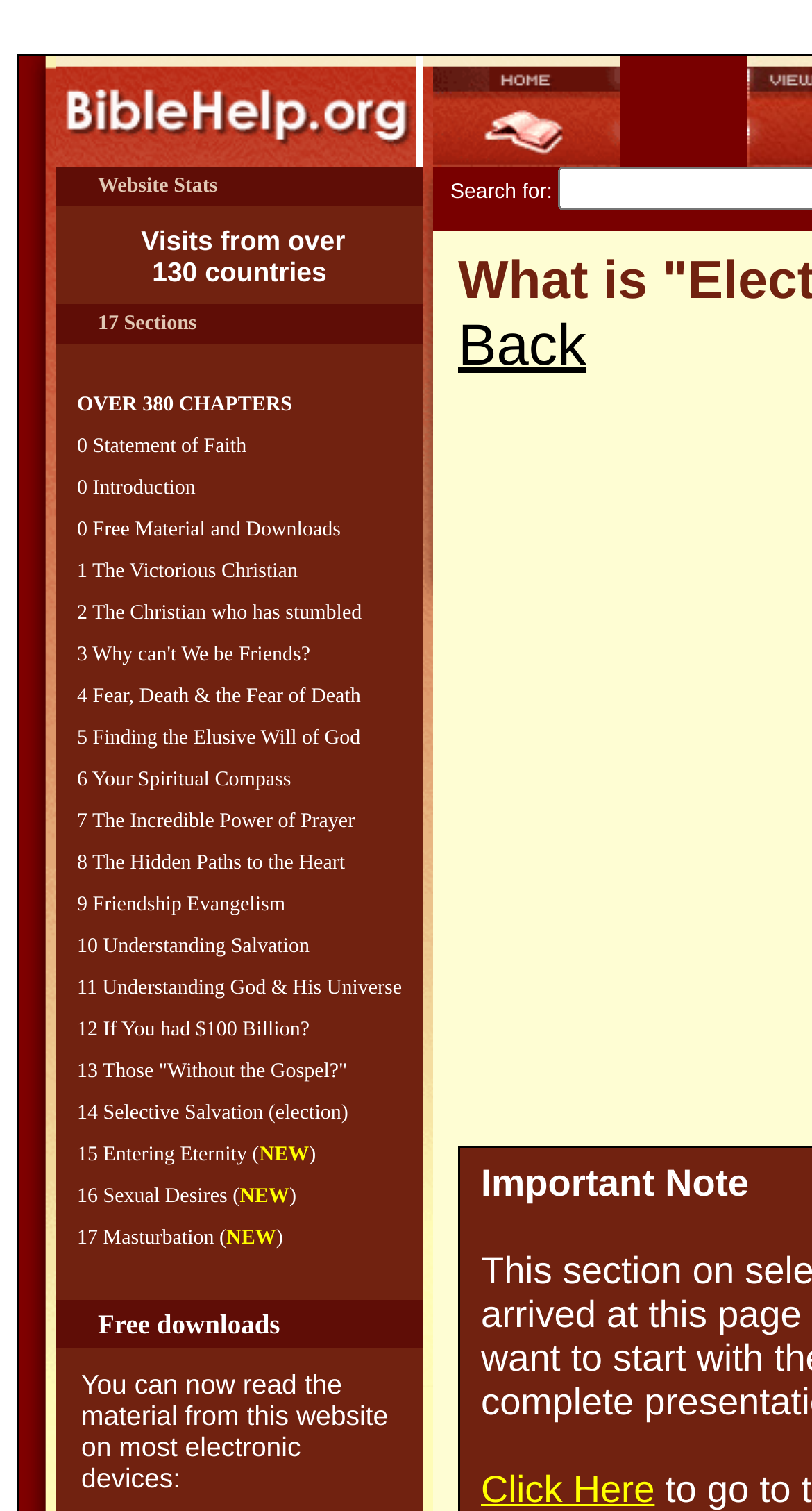Provide a one-word or one-phrase answer to the question:
What is the website's main topic?

Bible study